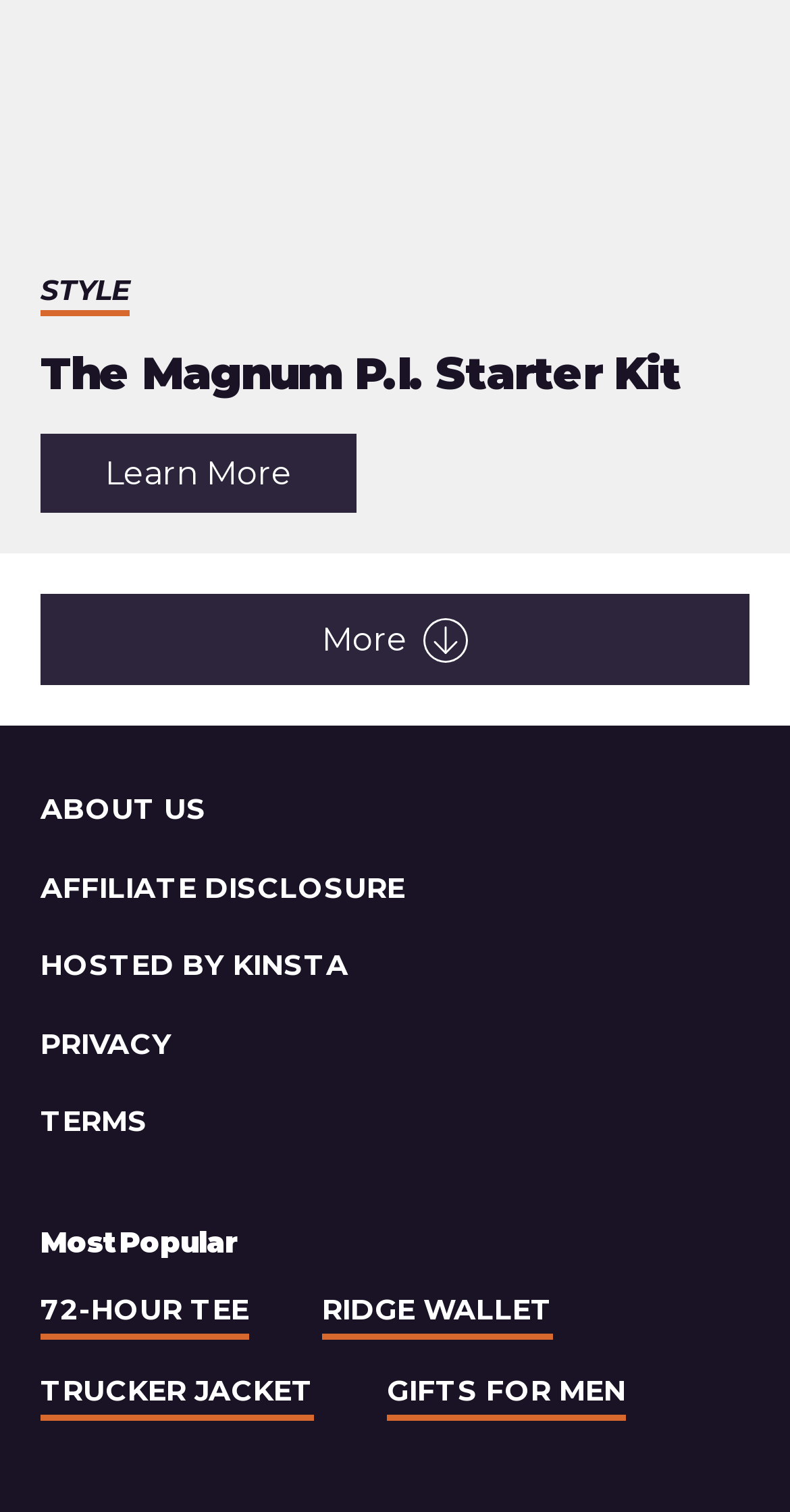Please reply to the following question with a single word or a short phrase:
What is the most popular category?

72-HOUR TEE